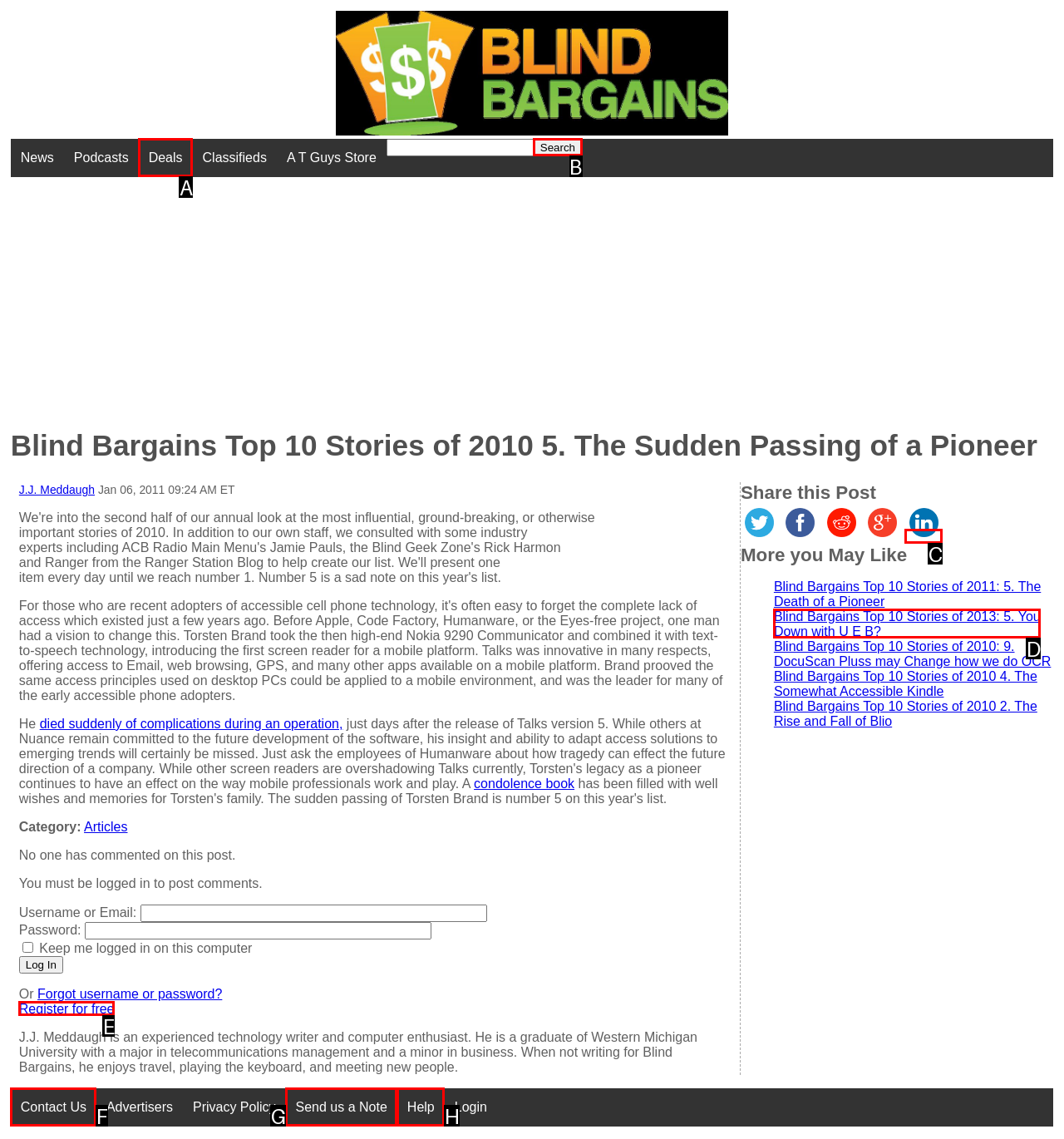Determine which HTML element matches the given description: Send us a Note. Provide the corresponding option's letter directly.

G